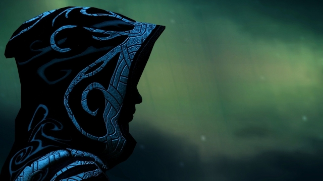What is the color of the swirling backdrop?
Provide an in-depth answer to the question, covering all aspects.

The caption describes the backdrop behind the figure as a vivid backdrop of swirling green, indicating that the color of the backdrop is green.